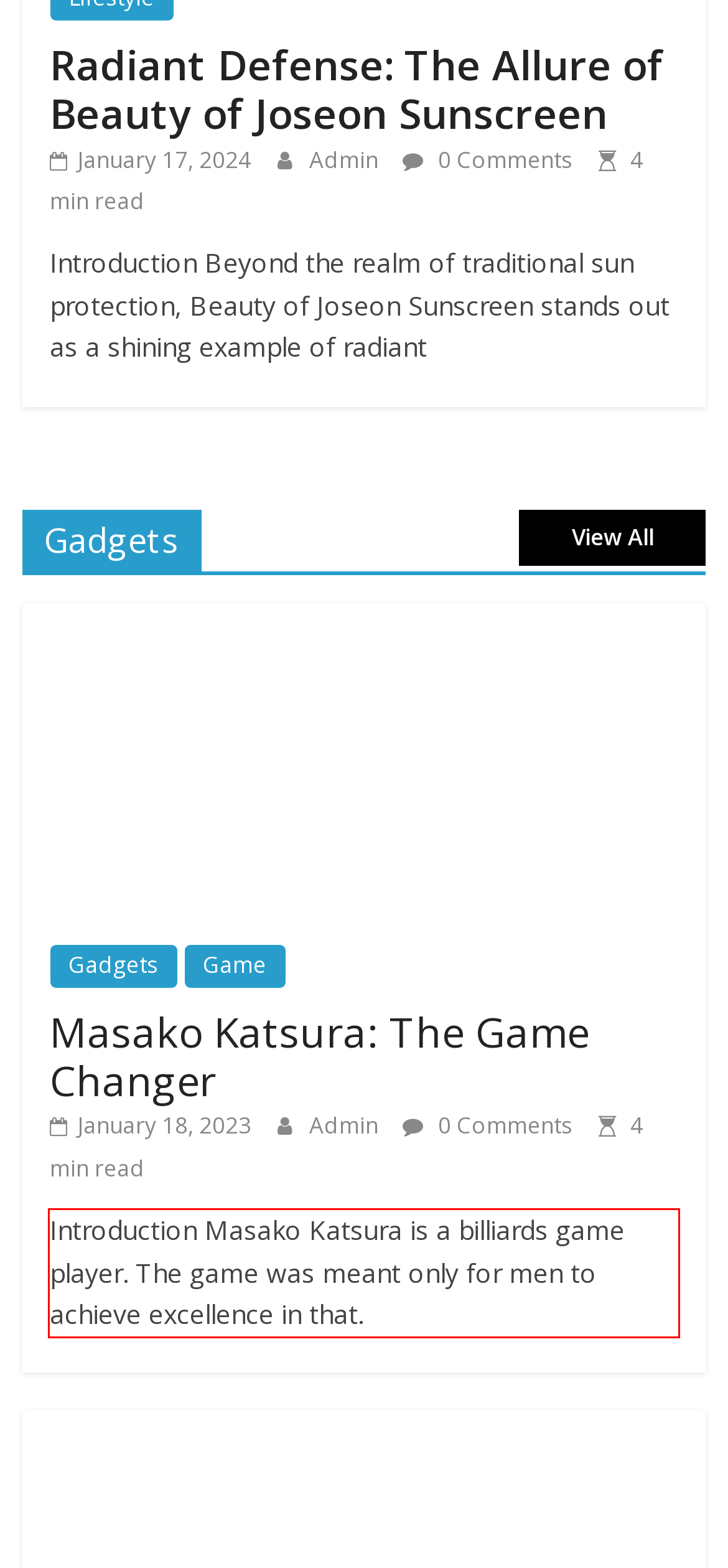In the screenshot of the webpage, find the red bounding box and perform OCR to obtain the text content restricted within this red bounding box.

Introduction Masako Katsura is a billiards game player. The game was meant only for men to achieve excellence in that.